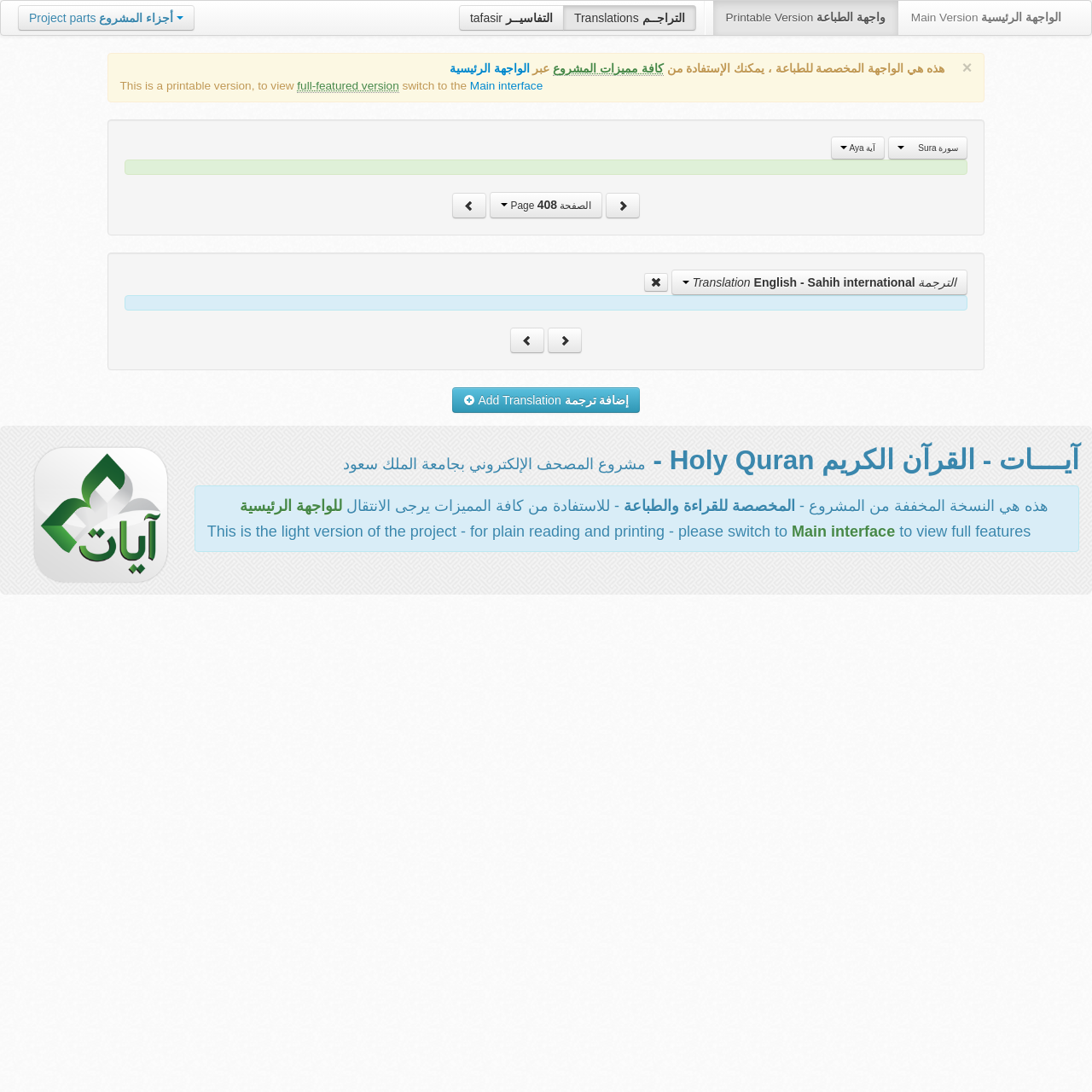Use a single word or phrase to answer the following:
Can I listen to the Quran on this webpage?

No